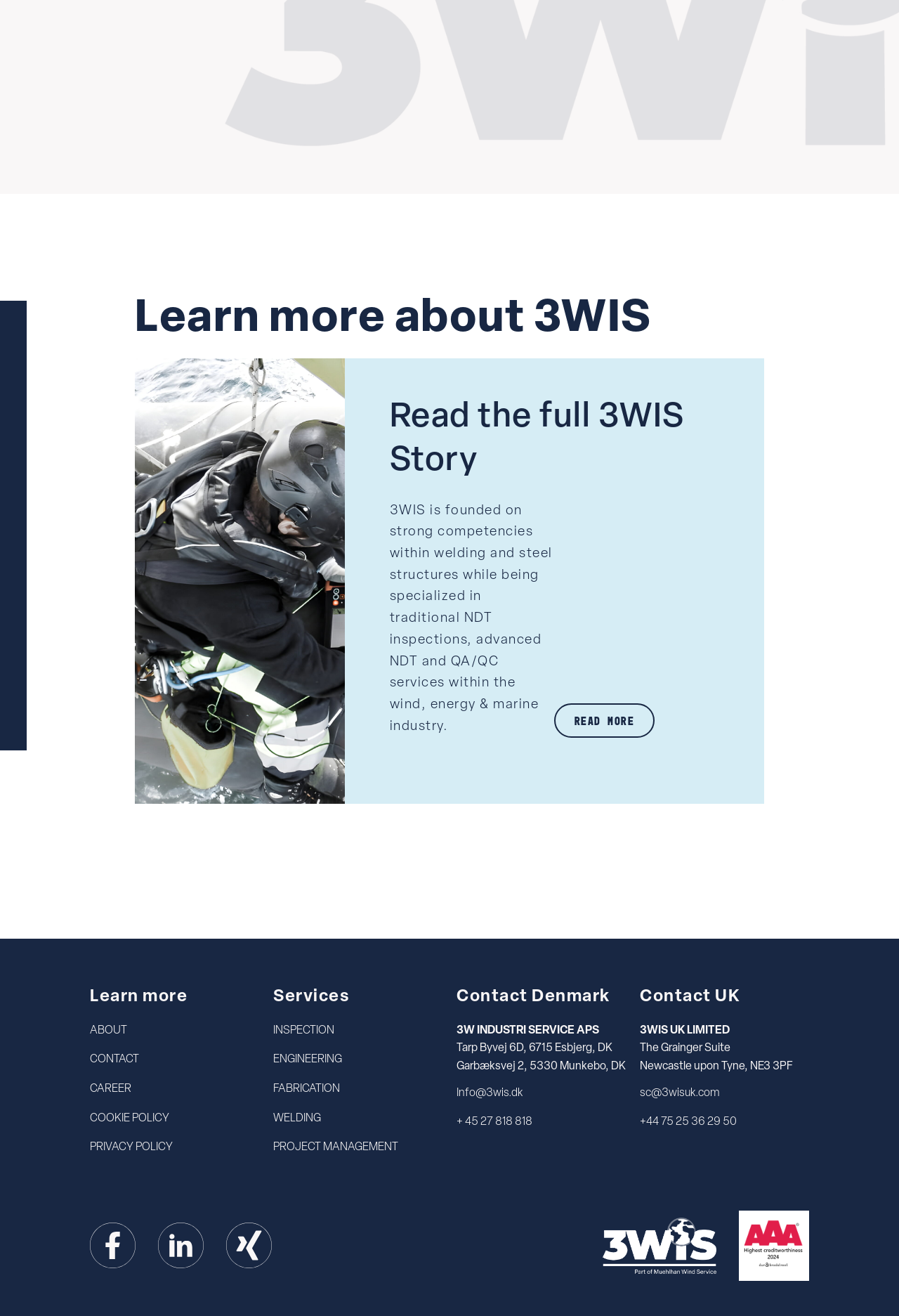Refer to the screenshot and answer the following question in detail:
What is the email address of 3WIS in Denmark?

The webpage lists the email address of 3WIS in Denmark as Info@3wis.dk, which can be used to contact the company.